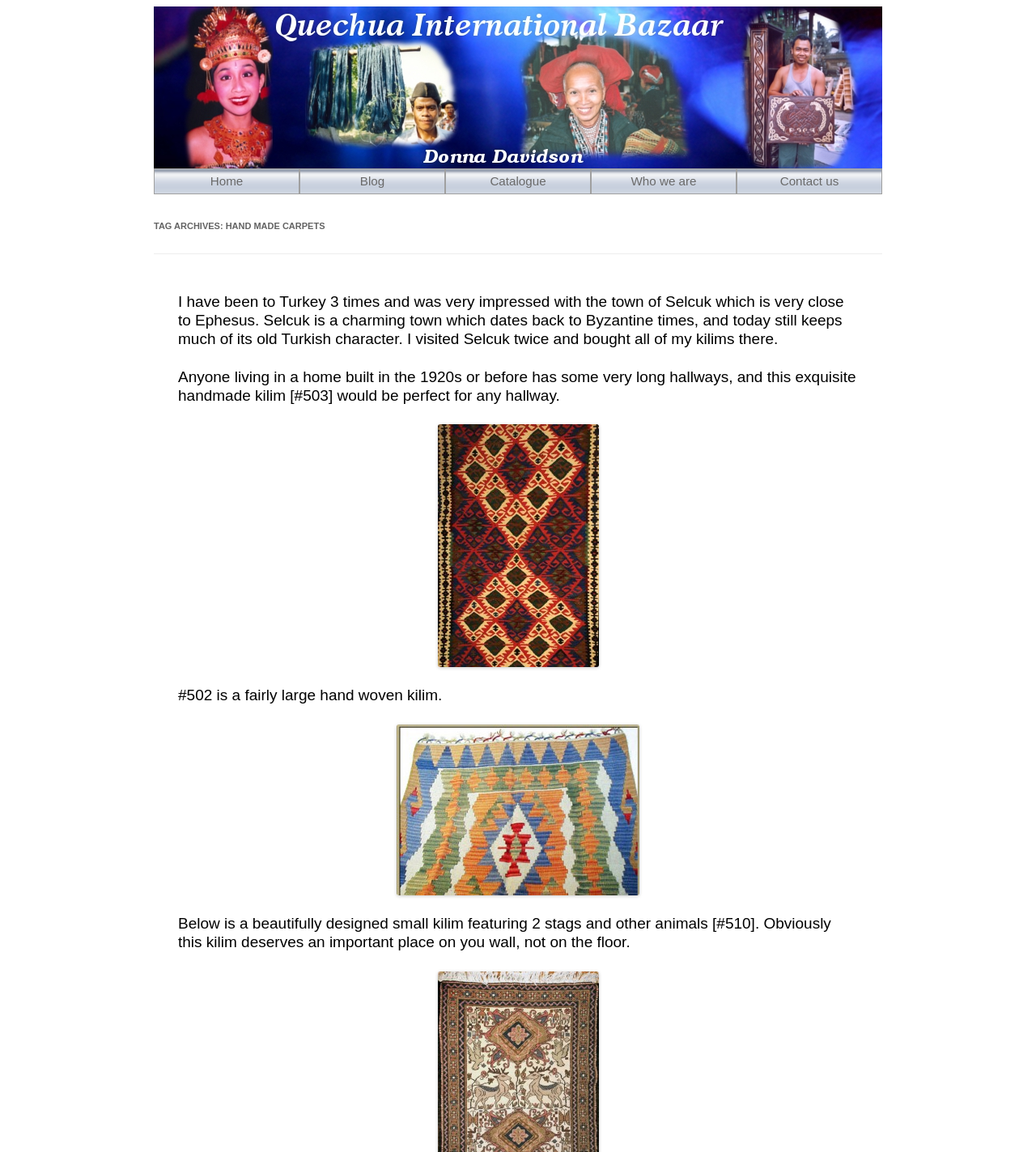Indicate the bounding box coordinates of the element that must be clicked to execute the instruction: "Read about 'Who we are'". The coordinates should be given as four float numbers between 0 and 1, i.e., [left, top, right, bottom].

[0.571, 0.147, 0.71, 0.168]